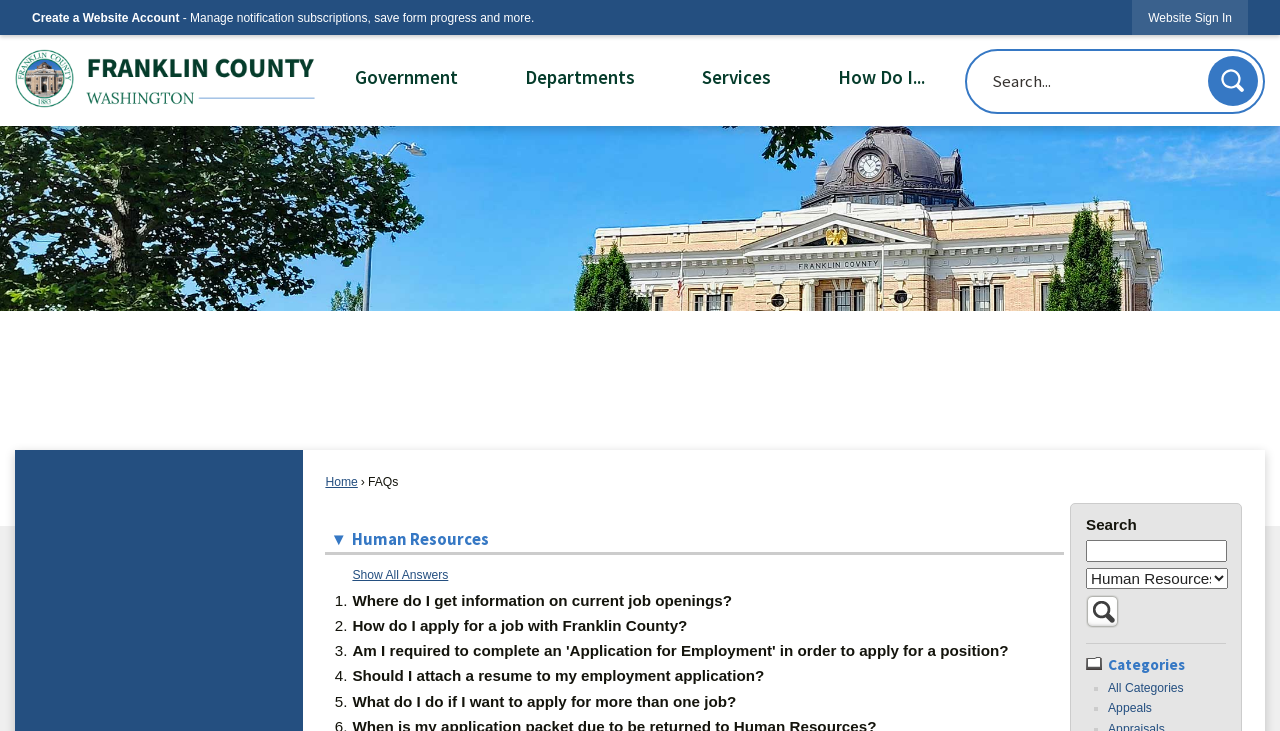Provide the bounding box coordinates of the section that needs to be clicked to accomplish the following instruction: "Go to the 'Home Page'."

[0.012, 0.067, 0.246, 0.148]